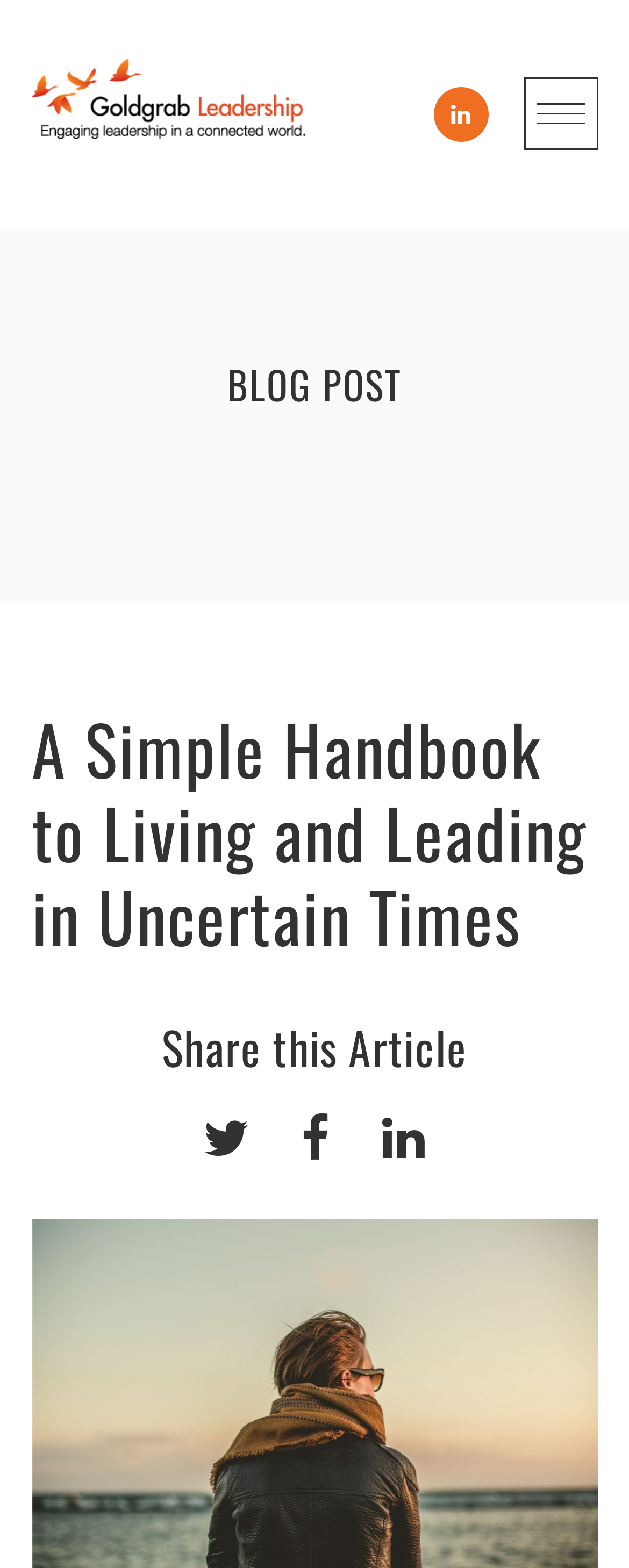Give a succinct answer to this question in a single word or phrase: 
What is the position of the social media sharing links?

Bottom of the webpage